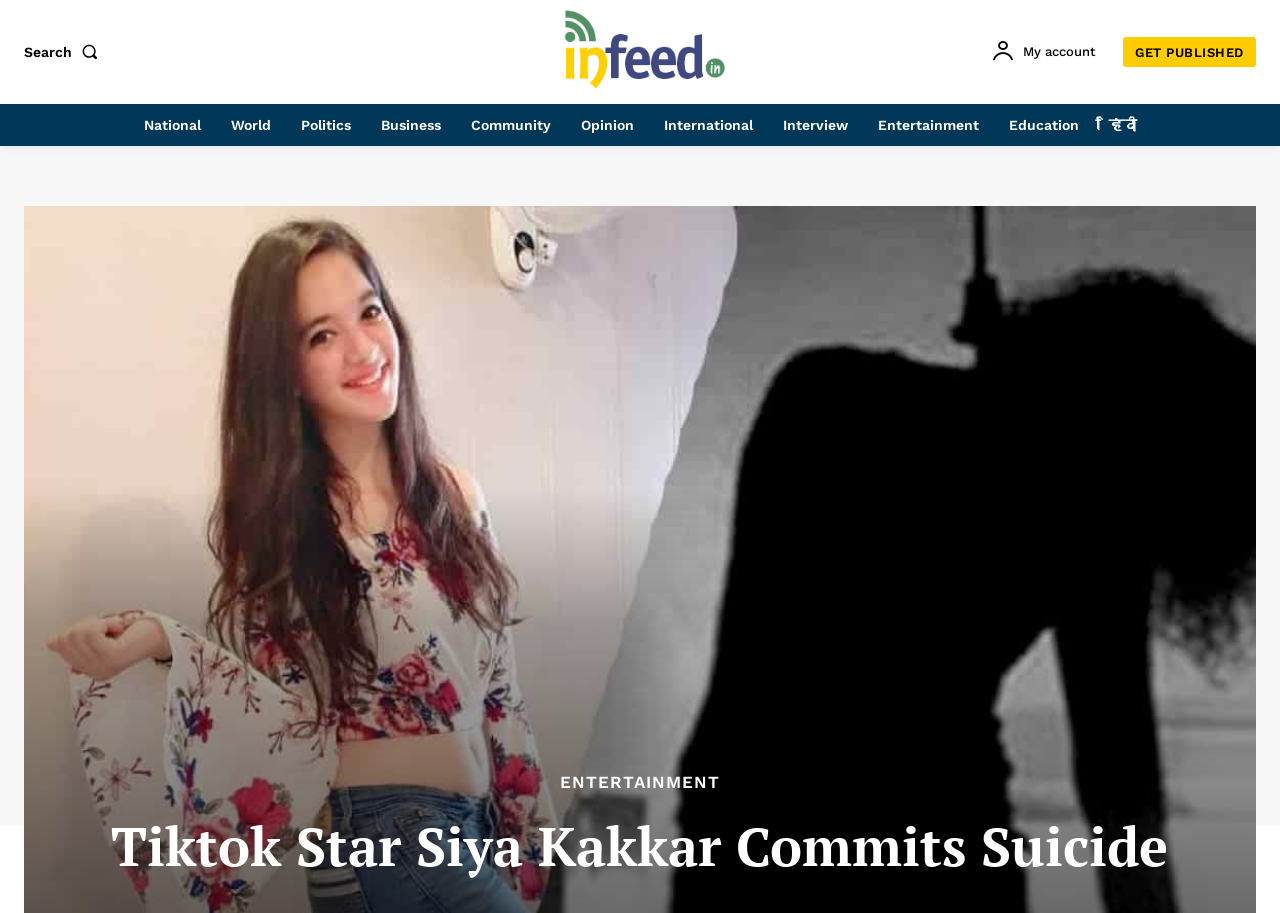What is the purpose of the link 'GET PUBLISHED'? Please answer the question using a single word or phrase based on the image.

Submit content